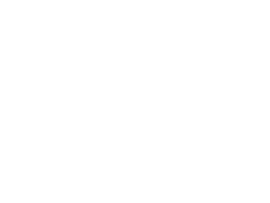Please provide a comprehensive response to the question based on the details in the image: What is the purpose of the image?

The image is integrated into a section discussing related stories, which encourages readers to consider fitness options available in their surroundings, thus the purpose of the image is to encourage fitness.